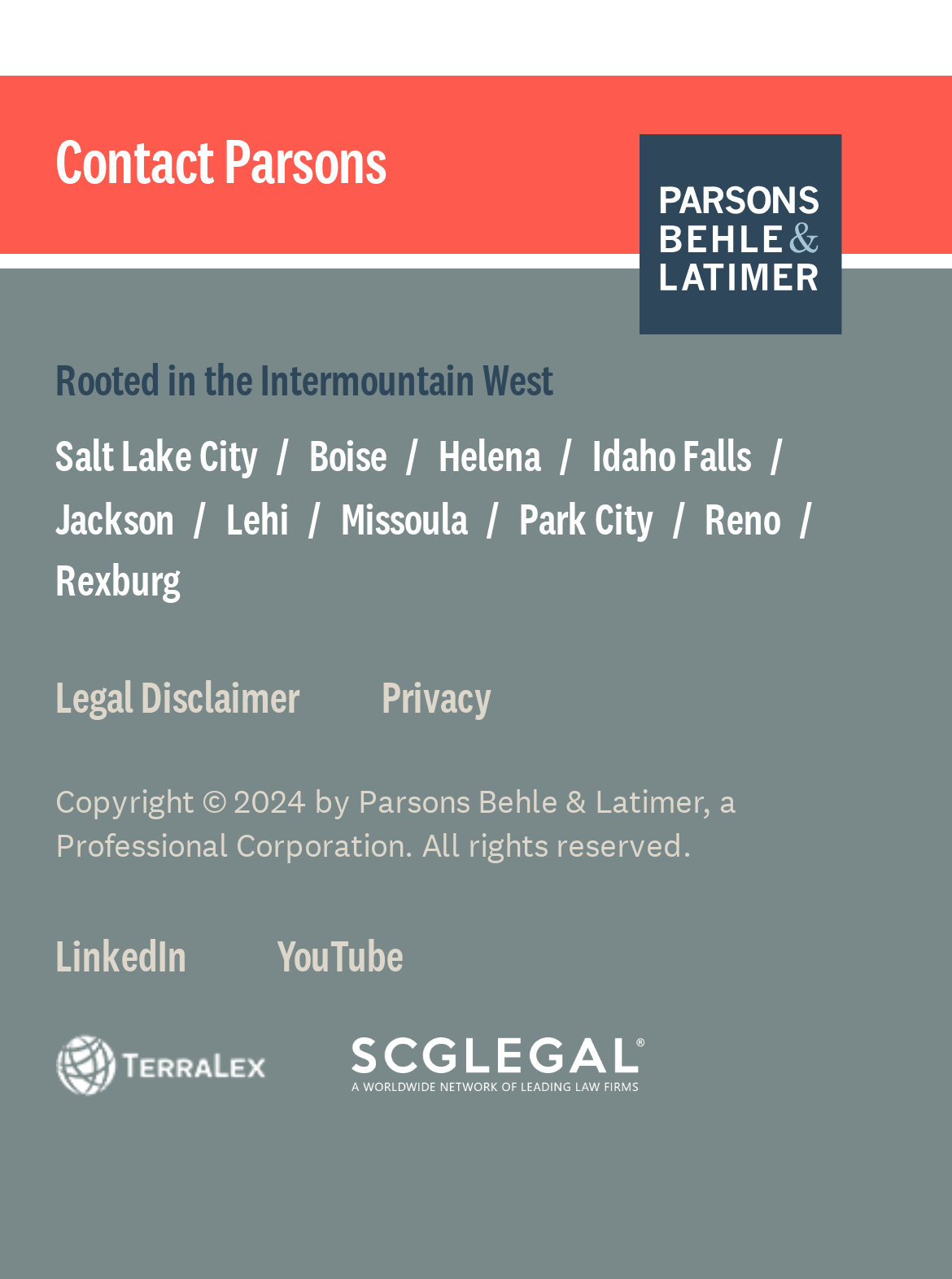Please specify the bounding box coordinates of the clickable region to carry out the following instruction: "Follow Parsons Behle & Latimer on LinkedIn". The coordinates should be four float numbers between 0 and 1, in the format [left, top, right, bottom].

[0.058, 0.728, 0.204, 0.768]